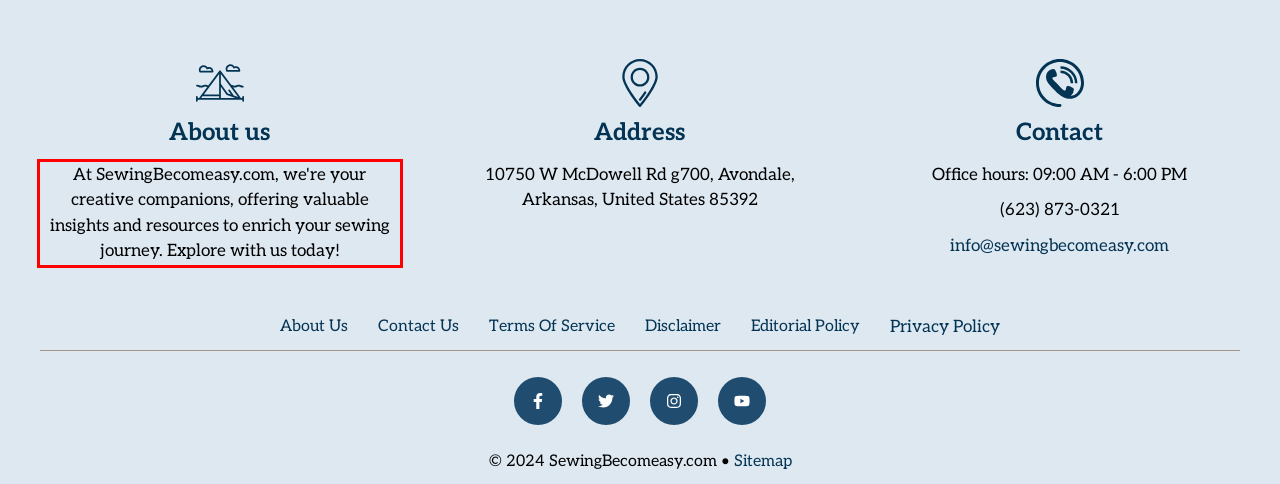Using the provided webpage screenshot, identify and read the text within the red rectangle bounding box.

At SewingBecomeasy.com, we're your creative companions, offering valuable insights and resources to enrich your sewing journey. Explore with us today!